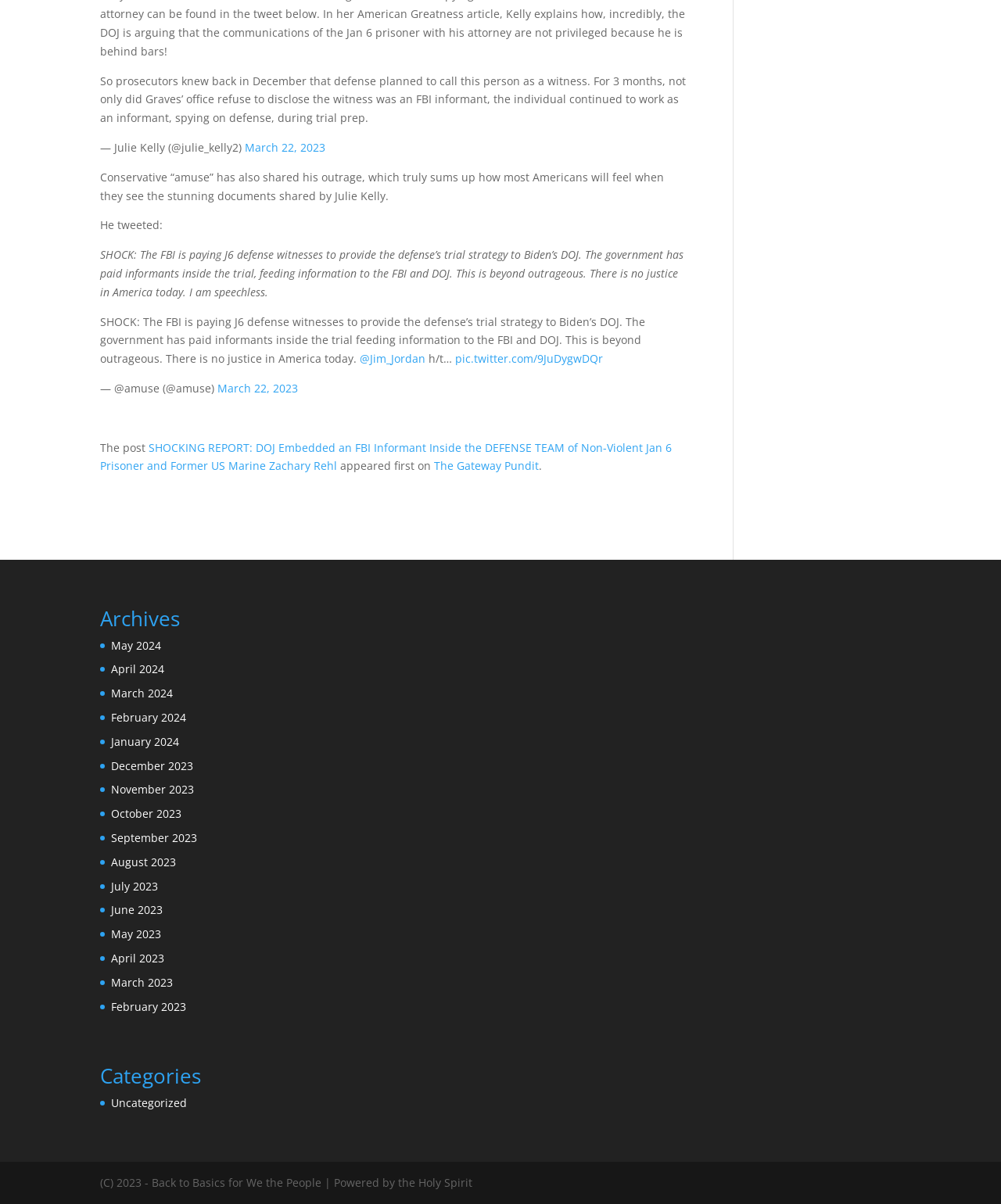What is the date of the first article?
Analyze the image and deliver a detailed answer to the question.

The date of the first article is March 22, 2023, which can be seen next to the author's name at the top of the webpage.